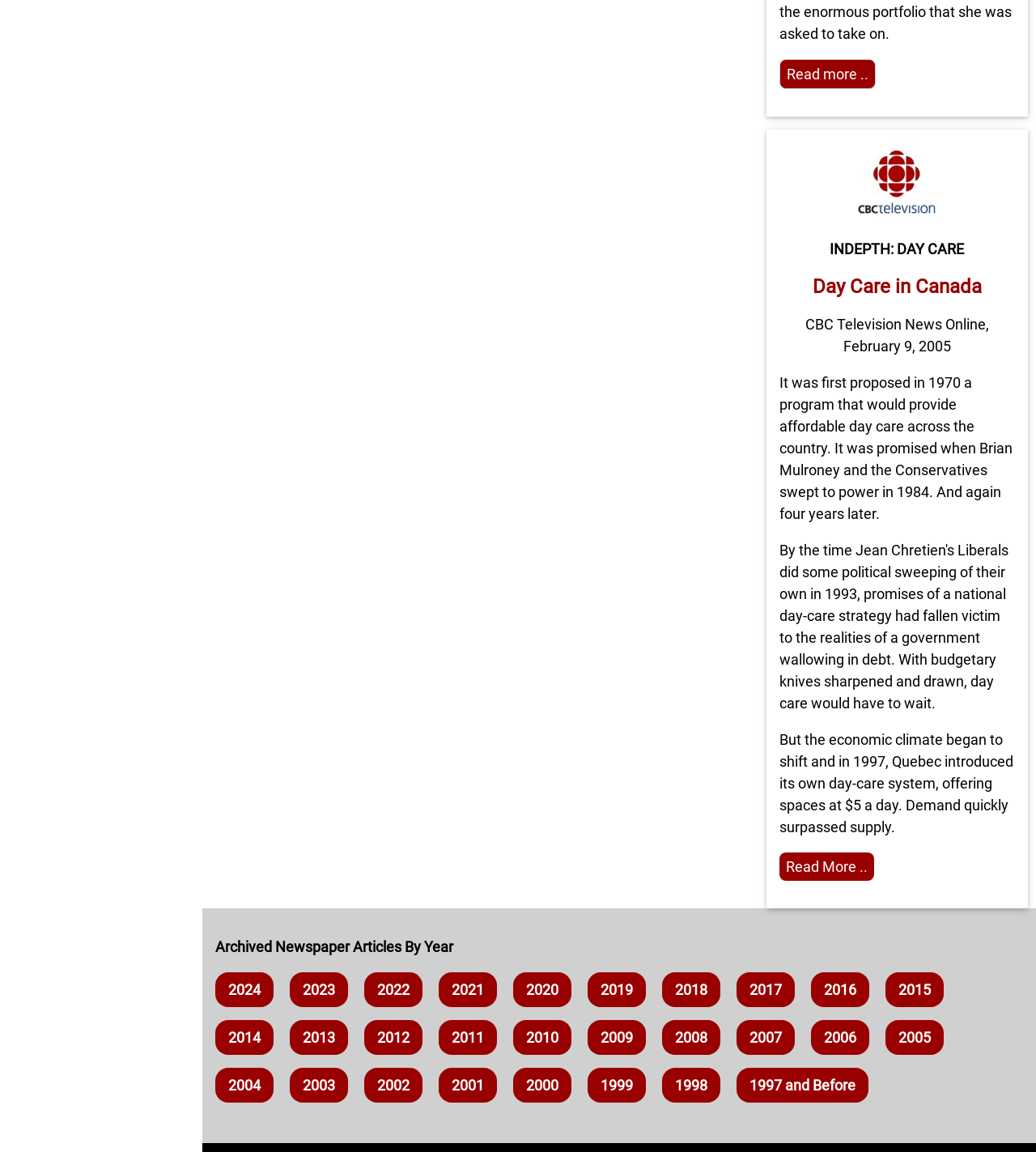What is the topic of the webpage?
Look at the screenshot and respond with a single word or phrase.

Parental Alienation